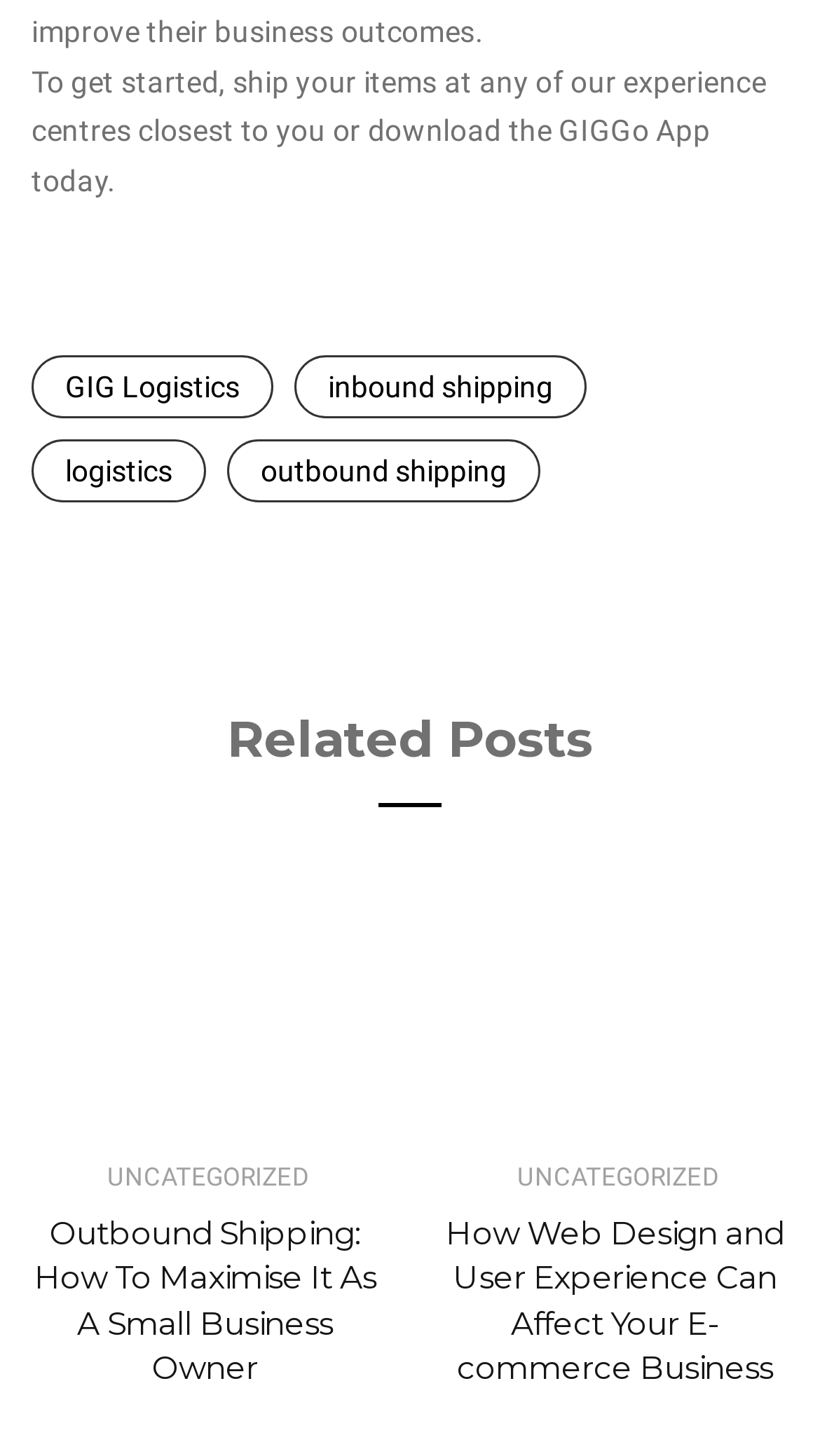Bounding box coordinates are specified in the format (top-left x, top-left y, bottom-right x, bottom-right y). All values are floating point numbers bounded between 0 and 1. Please provide the bounding box coordinate of the region this sentence describes: parent_node: UNCATEGORIZED

[0.538, 0.587, 0.962, 0.818]